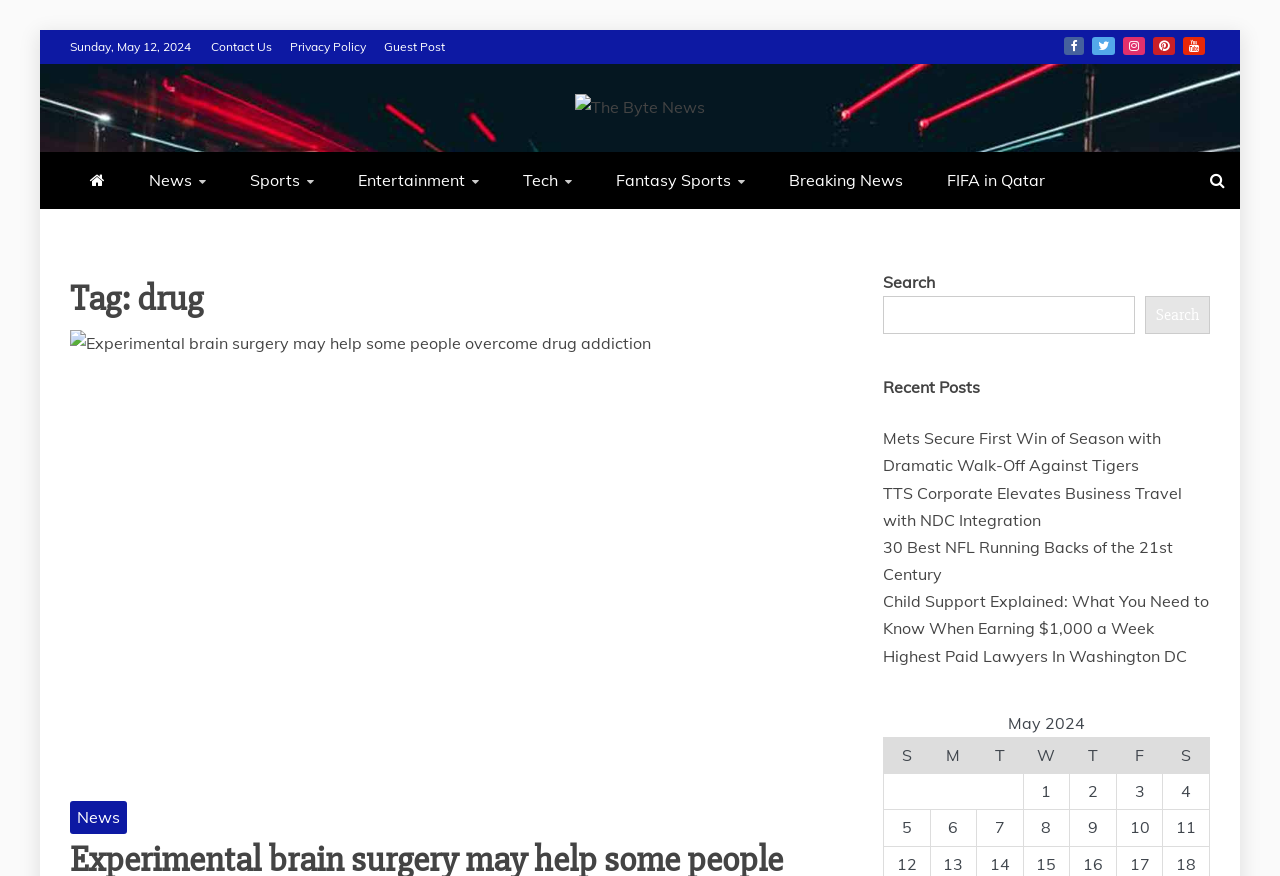What categories are available in the top navigation menu? Using the information from the screenshot, answer with a single word or phrase.

News, Sports, Entertainment, Tech, Fantasy Sports